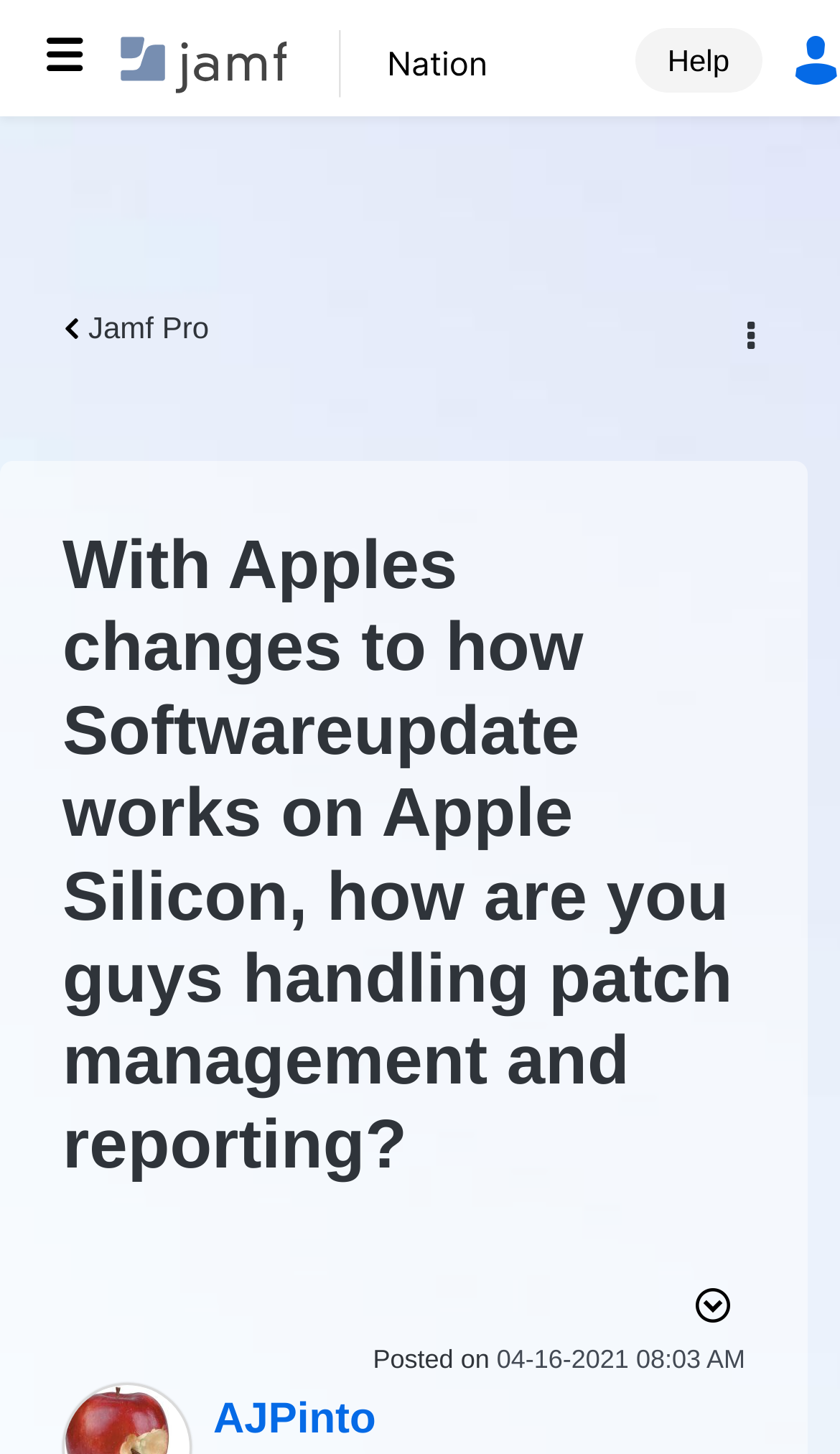Who posted the article?
Provide a detailed and well-explained answer to the question.

I found the answer by looking at the link element with the text 'View Profile of AJPinto' which suggests that AJPinto is the author of the post.